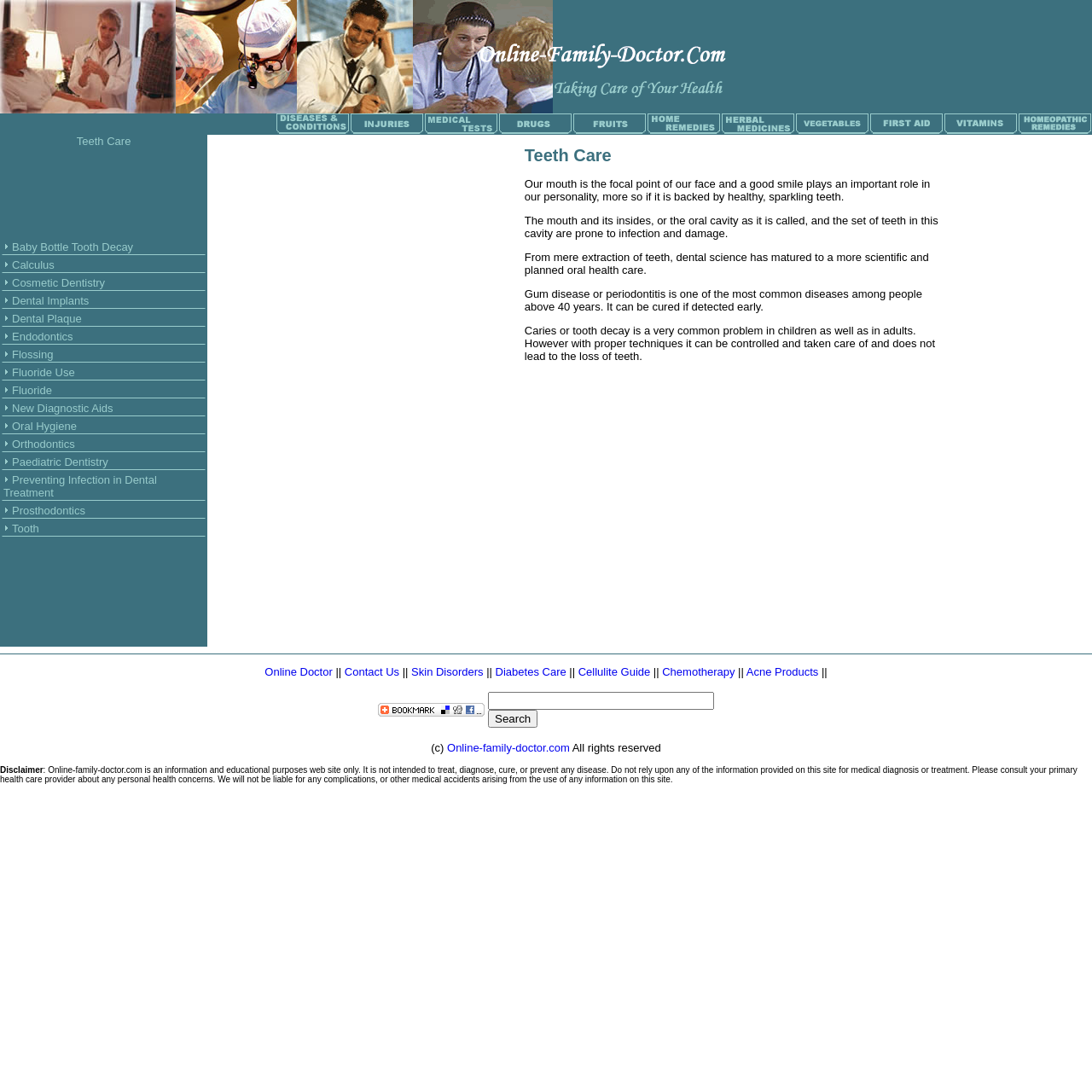Pinpoint the bounding box coordinates of the area that should be clicked to complete the following instruction: "Learn about Cosmetic Dentistry". The coordinates must be given as four float numbers between 0 and 1, i.e., [left, top, right, bottom].

[0.011, 0.253, 0.096, 0.265]